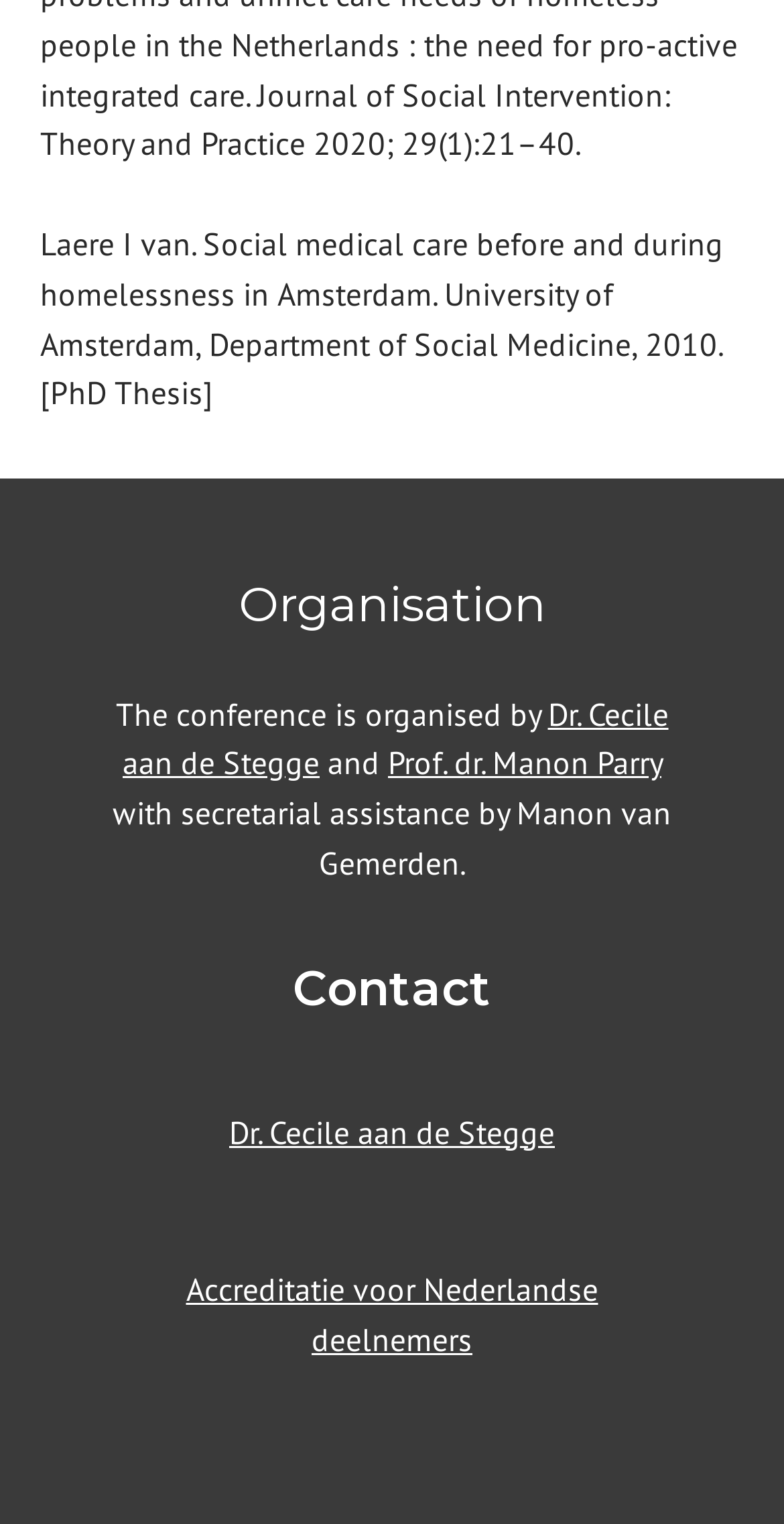Who is the organiser of the conference? Using the information from the screenshot, answer with a single word or phrase.

Dr. Cecile aan de Stegge and Prof. dr. Manon Parry